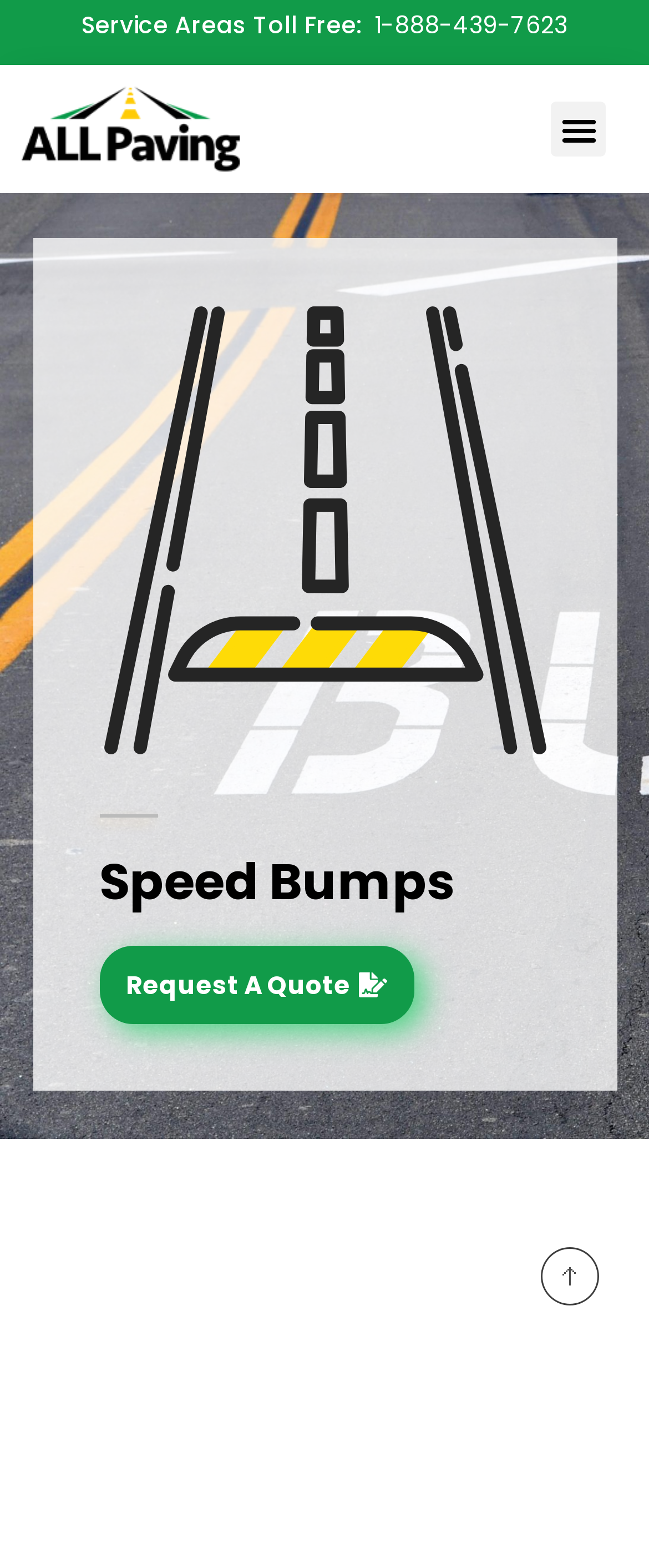What action can I take on this page?
Please provide a detailed and thorough answer to the question.

There is a prominent button on the page that allows me to 'Request A Quote', which suggests that I can take this action to inquire about the company's services.